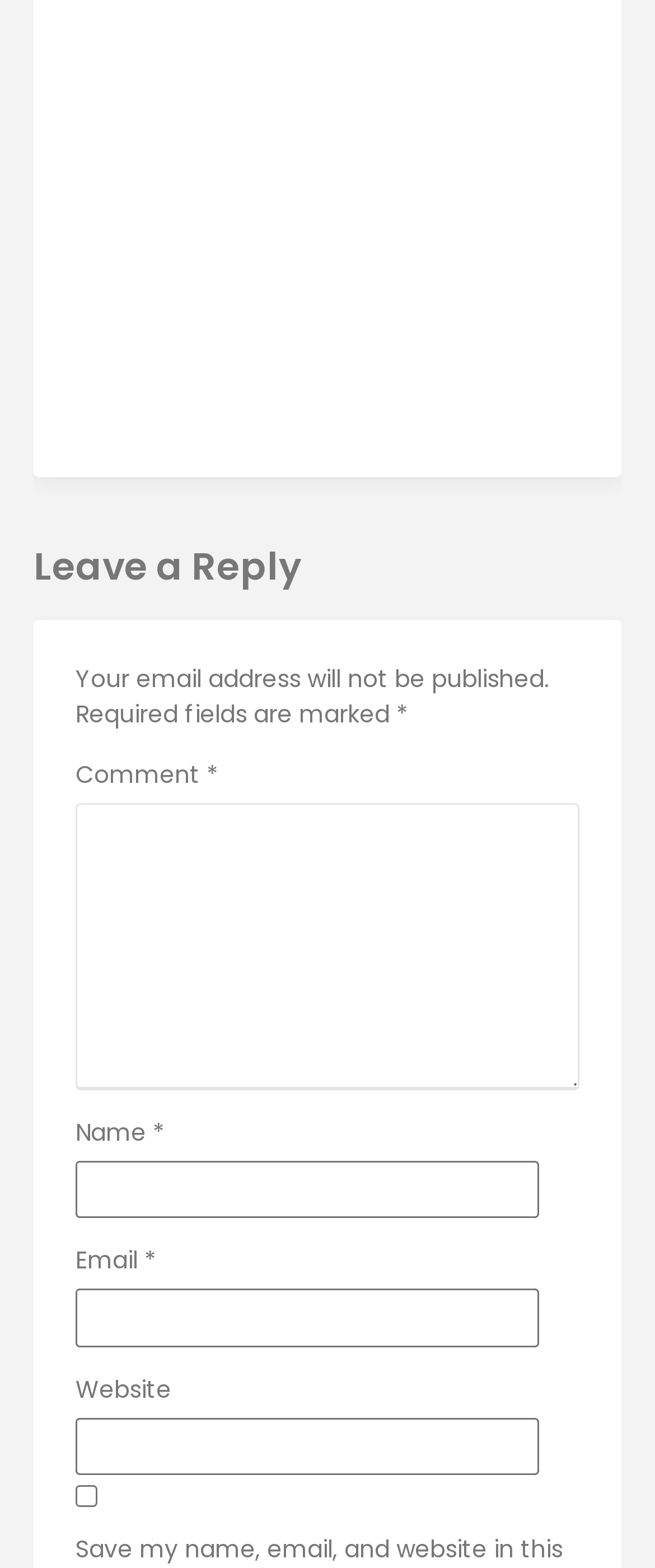Please specify the bounding box coordinates of the clickable region to carry out the following instruction: "Click on the 'Uncategorized' link". The coordinates should be four float numbers between 0 and 1, in the format [left, top, right, bottom].

[0.5, 0.254, 0.762, 0.276]